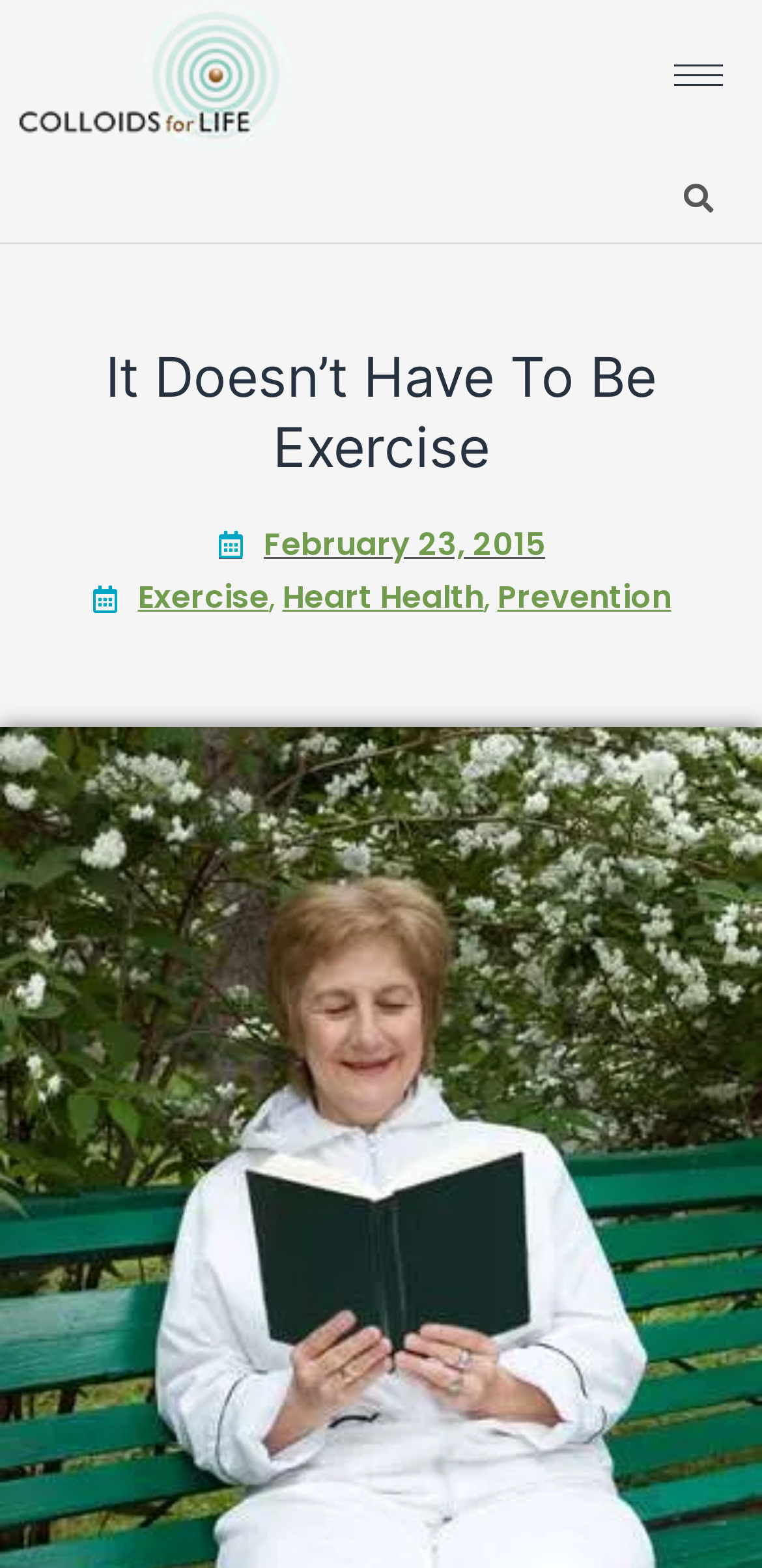What type of website is this?
Refer to the screenshot and respond with a concise word or phrase.

Blog